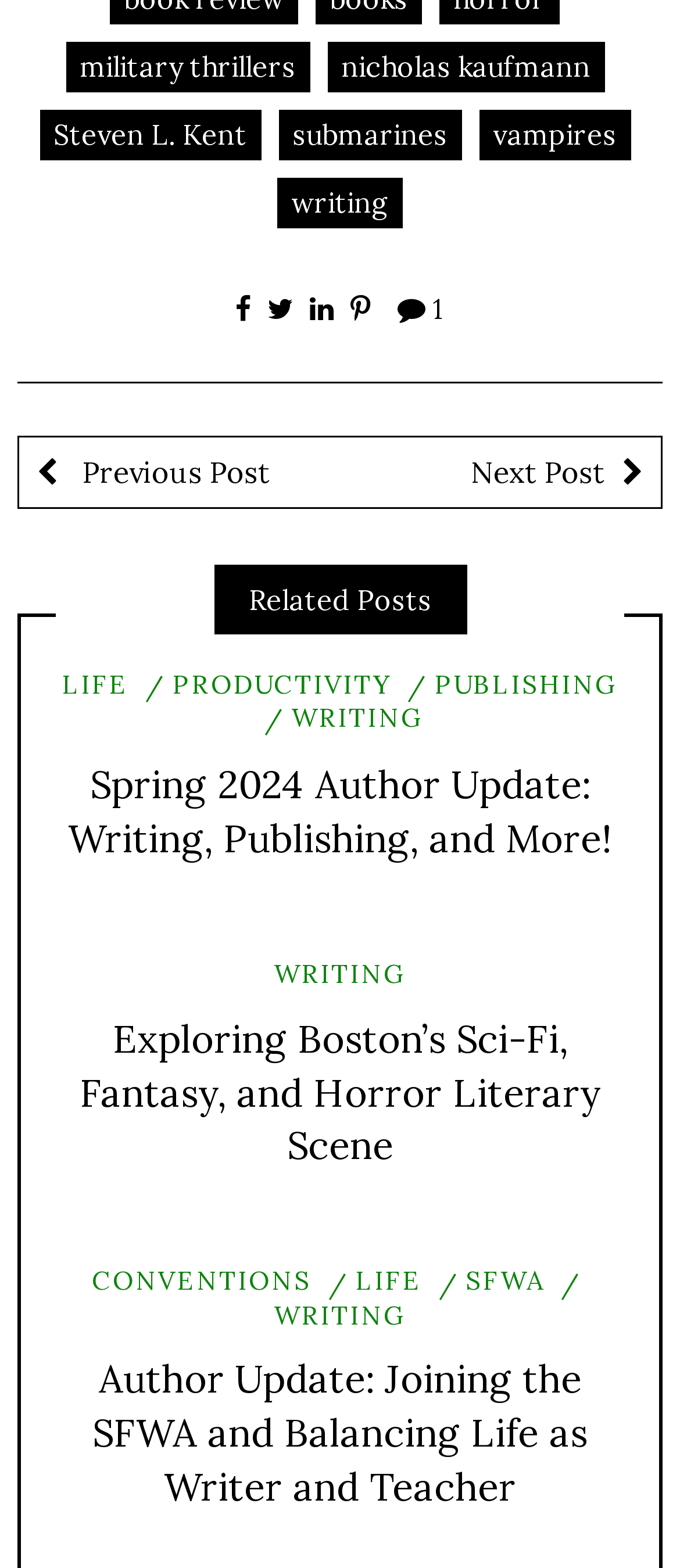What is the theme of the links at the top of the page?
Using the image as a reference, answer with just one word or a short phrase.

Authors and genres